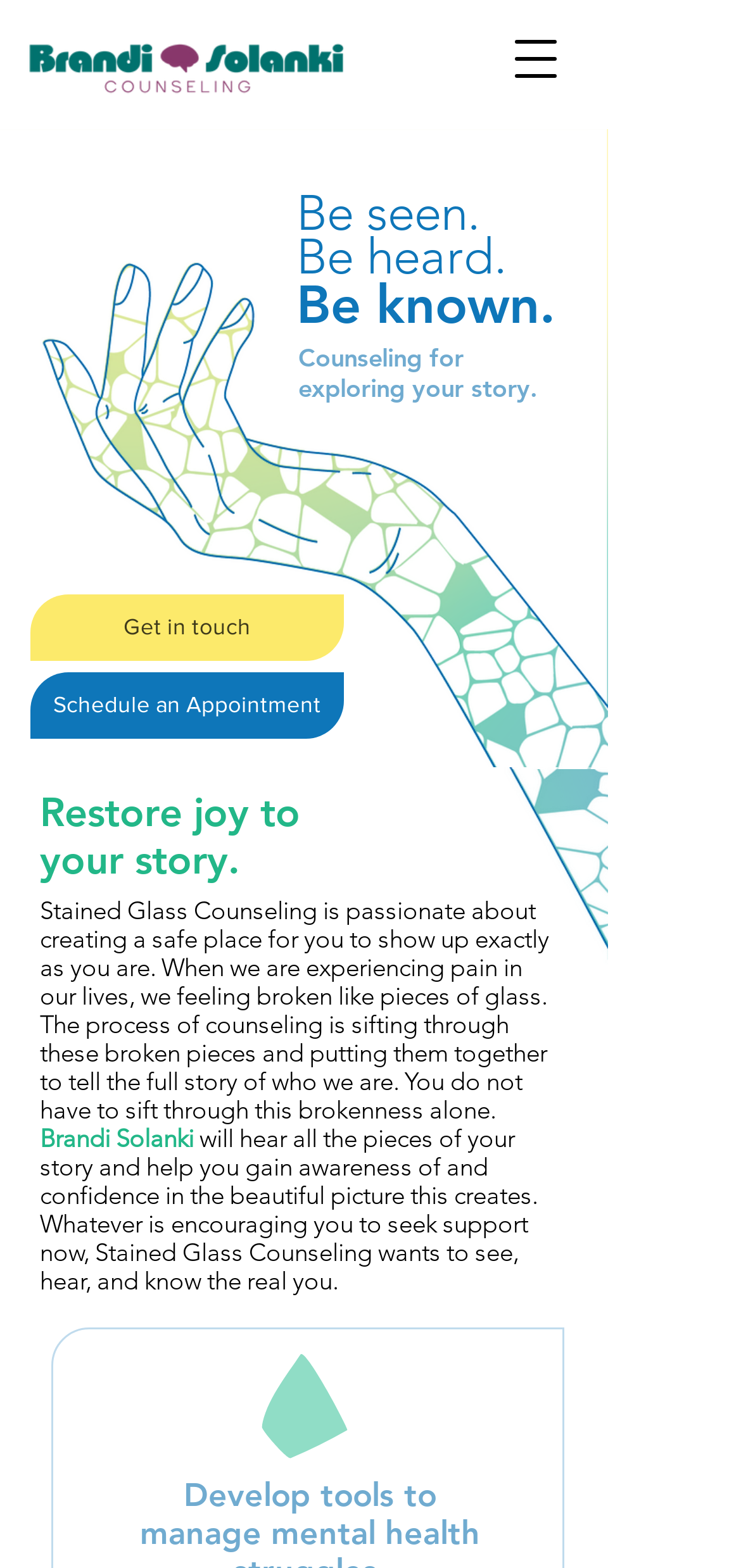Describe in detail what you see on the webpage.

The webpage is about Stained Glass Counseling, a mental health and substance abuse counseling service in the Waco area. At the top left corner, there is a logo of Stained Glass Counseling, accompanied by a horizontal counseling image. Next to the logo, there is a button to open the navigation menu. 

Below the logo, there is a large background image that spans across the page, with a hero image on top of it. On top of the hero image, there are four headings in a vertical sequence, stating "Be seen.", "Be heard.", "Be known.", and "Counseling for exploring your story." 

To the left of these headings, there are two links, "Get in touch" and "Schedule an Appointment". Below the hero image, there is another background image that covers the lower half of the page. On top of this background image, there is a heading that reads "Restore joy to your story." 

Below this heading, there is a block of text that describes the mission of Stained Glass Counseling, which is to create a safe space for individuals to share their stories and work through their struggles. The text also explains the counseling process and the benefits of seeking support. 

At the bottom of the page, there is a link to "Brandi Solanki", and another block of text that continues to describe the counseling service, emphasizing the importance of being heard and understood.